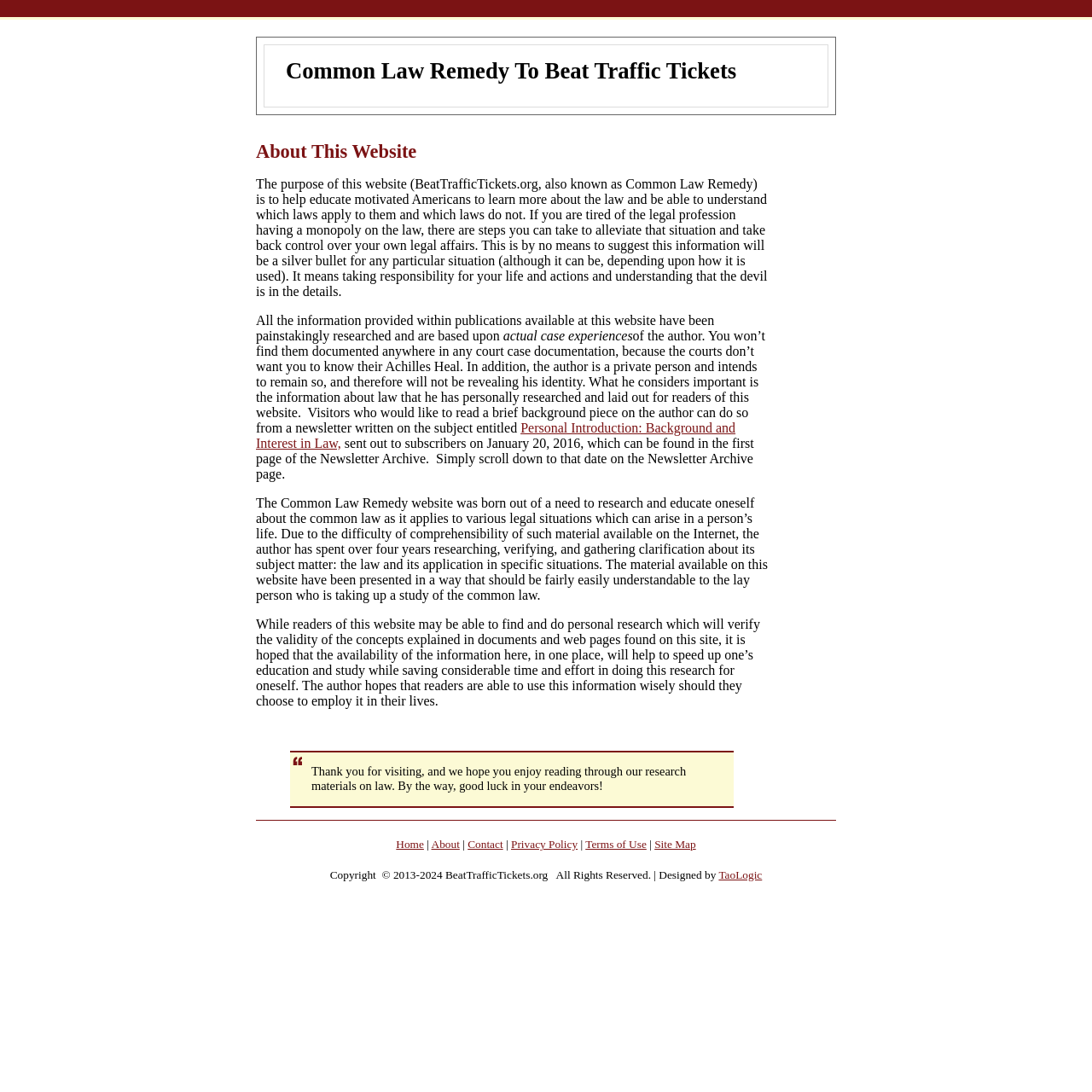What is the focus of the website's research?
Refer to the image and offer an in-depth and detailed answer to the question.

The website's research focuses on the common law as it applies to various legal situations which can arise in a person's life, as stated in the 'About This Website' section.